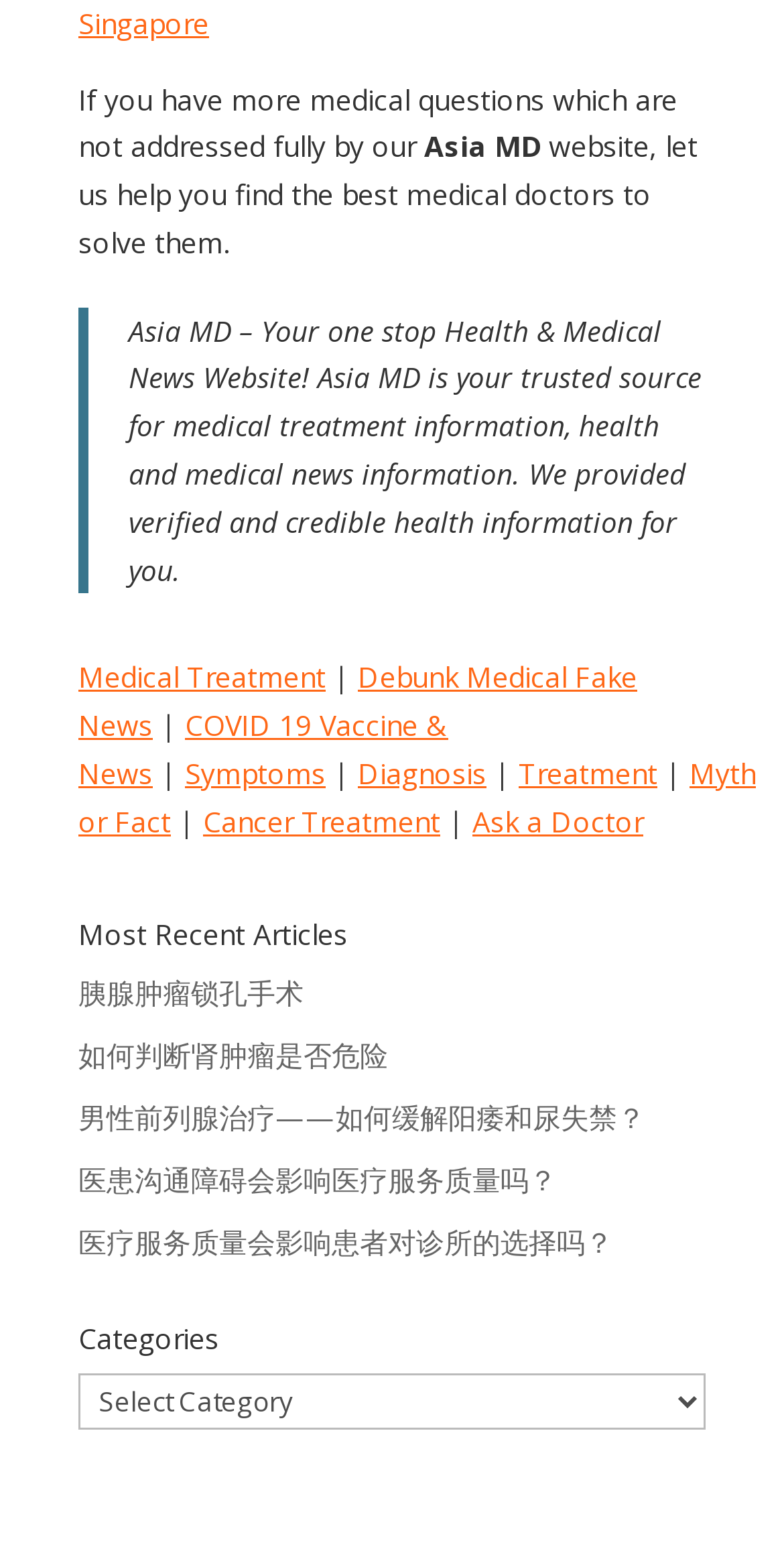Kindly provide the bounding box coordinates of the section you need to click on to fulfill the given instruction: "Click on Medical Treatment".

[0.1, 0.423, 0.415, 0.447]